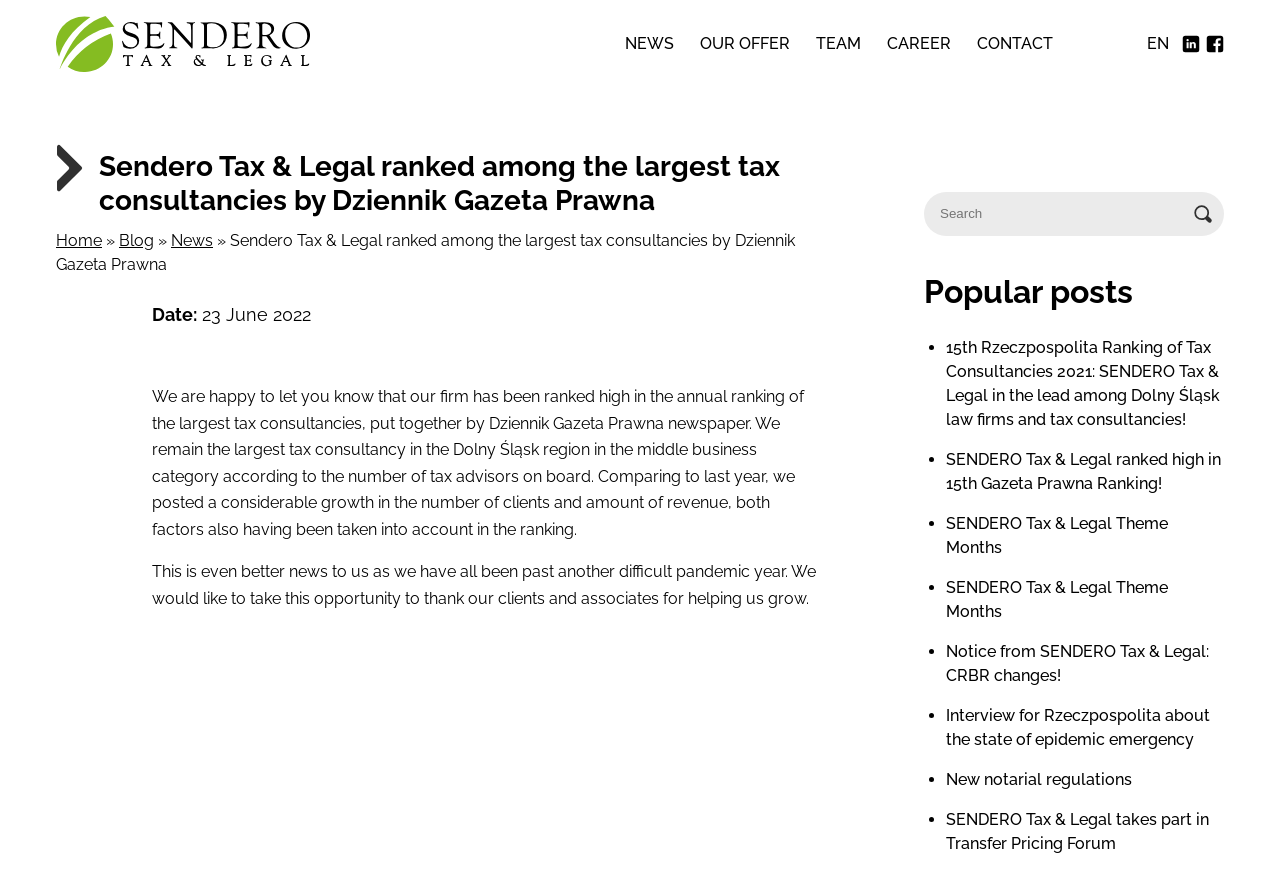Please identify the bounding box coordinates of the clickable region that I should interact with to perform the following instruction: "Read the blog post about 15th Rzeczpospolita Ranking of Tax Consultancies 2021". The coordinates should be expressed as four float numbers between 0 and 1, i.e., [left, top, right, bottom].

[0.739, 0.379, 0.956, 0.498]